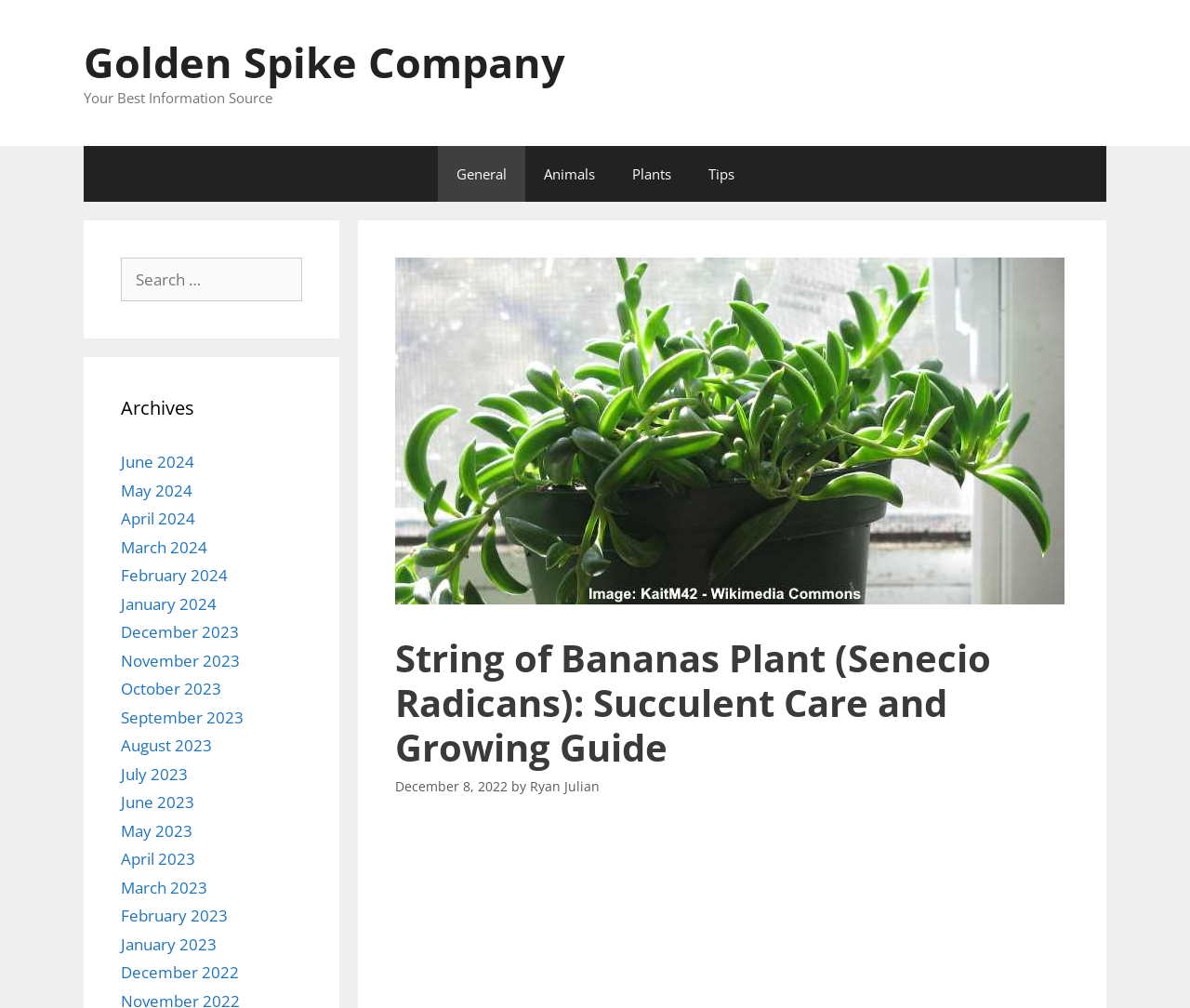What is the purpose of the searchbox?
Could you give a comprehensive explanation in response to this question?

I inferred the purpose of the searchbox by its label 'Search for:' and its location in the complementary section, which suggests that it is used to search for specific content on the webpage.